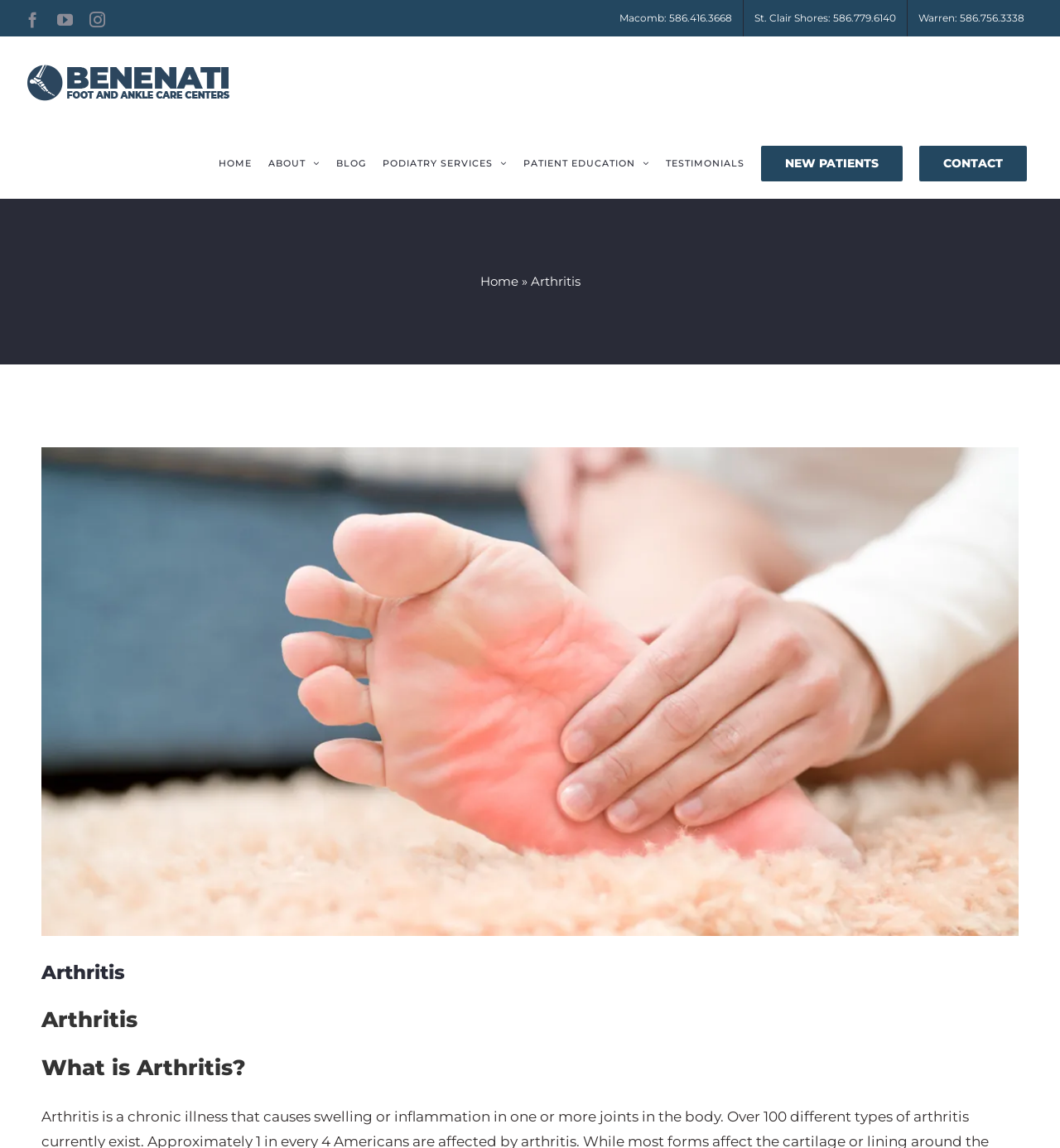Please pinpoint the bounding box coordinates for the region I should click to adhere to this instruction: "Navigate to Macomb office".

[0.574, 0.0, 0.701, 0.032]